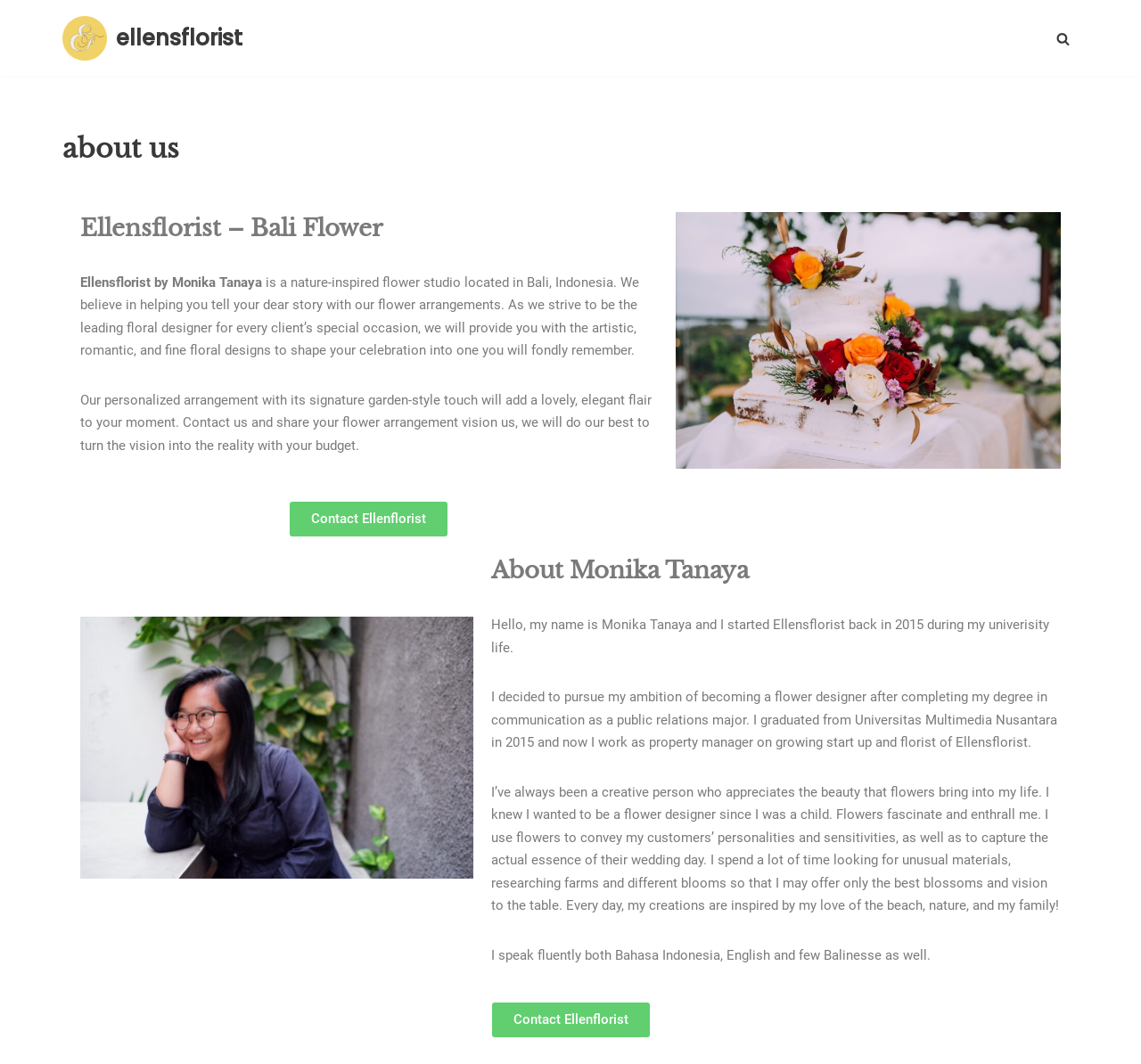Give an in-depth explanation of the webpage layout and content.

The webpage is about Ellensflorist, a nature-inspired flower studio located in Bali, Indonesia. At the top left, there is a link to skip to the content. Next to it, there is a link to the Ellensflorist website. On the top right, there is a search bar with a magnifying glass icon.

Below the search bar, there is a heading that reads "About Us". Underneath, there is a large heading that says "Ellensflorist – Bali Flower". Below this heading, there are three paragraphs of text that introduce Ellensflorist and its mission. The first paragraph mentions that Ellensflorist is a nature-inspired flower studio located in Bali, Indonesia. The second paragraph explains that the studio believes in helping customers tell their stories with flower arrangements. The third paragraph describes the studio's goal of providing artistic and romantic floral designs for special occasions.

To the right of these paragraphs, there is an image of a Bali flower shop. Below the image, there is a button that says "Contact Ellensflorist". On the left side, there is a large image of Ellensflorist Bali Flower - Monika Tanaya.

Below the images, there is a heading that reads "About Monika Tanaya". Underneath, there are three paragraphs of text that introduce Monika Tanaya, the founder of Ellensflorist. The first paragraph mentions that Monika started Ellensflorist in 2015 during her university life. The second paragraph describes her background in communication and her experience as a property manager. The third paragraph explains her passion for flowers and her inspiration for becoming a flower designer.

At the bottom of the page, there is another button that says "Contact Ellensflorist".